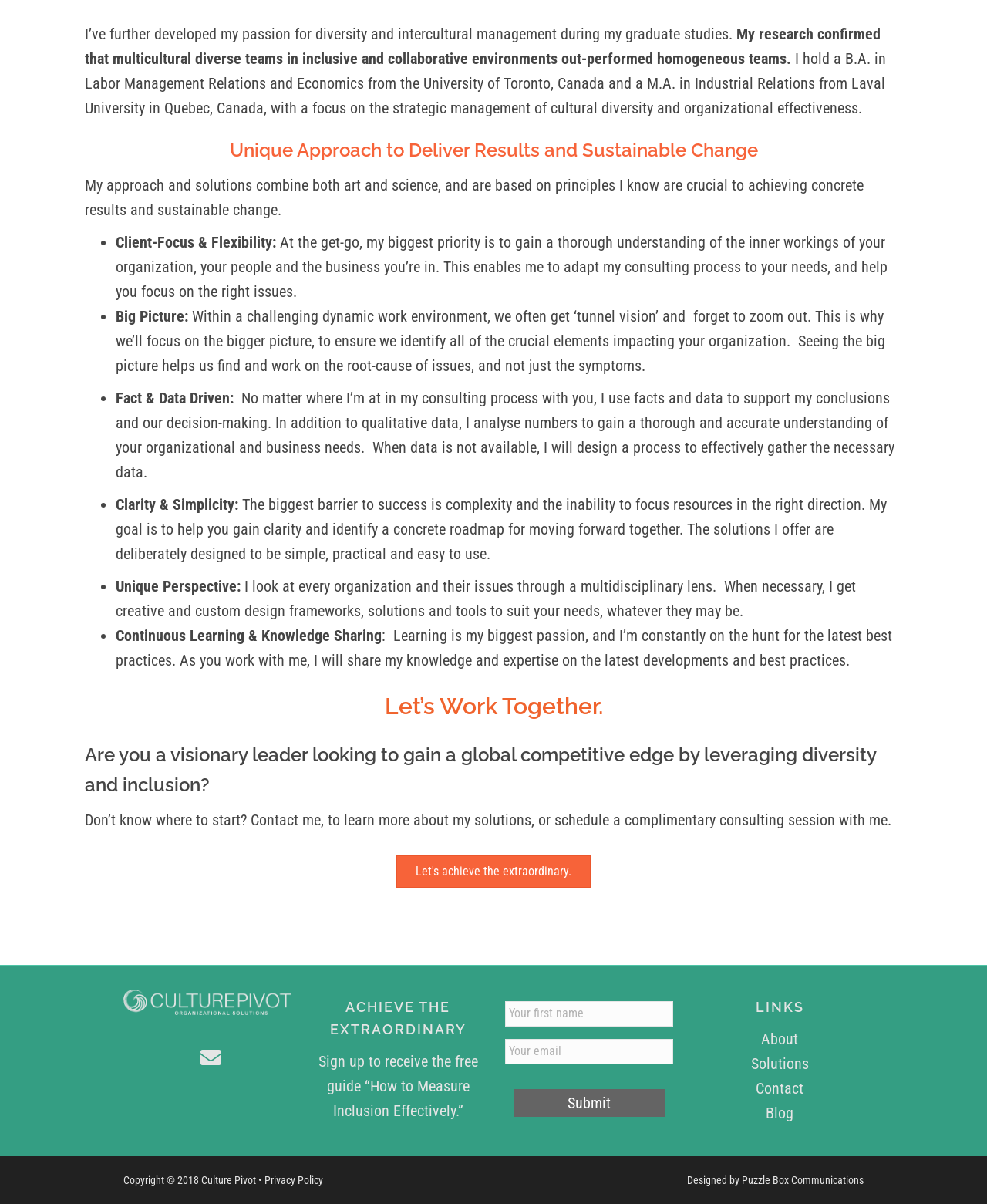What is the focus of the consultant's research?
Using the image as a reference, deliver a detailed and thorough answer to the question.

Based on the webpage, the consultant's research has focused on multicultural diverse teams in inclusive and collaborative environments, and has confirmed that these teams out-perform homogeneous teams.